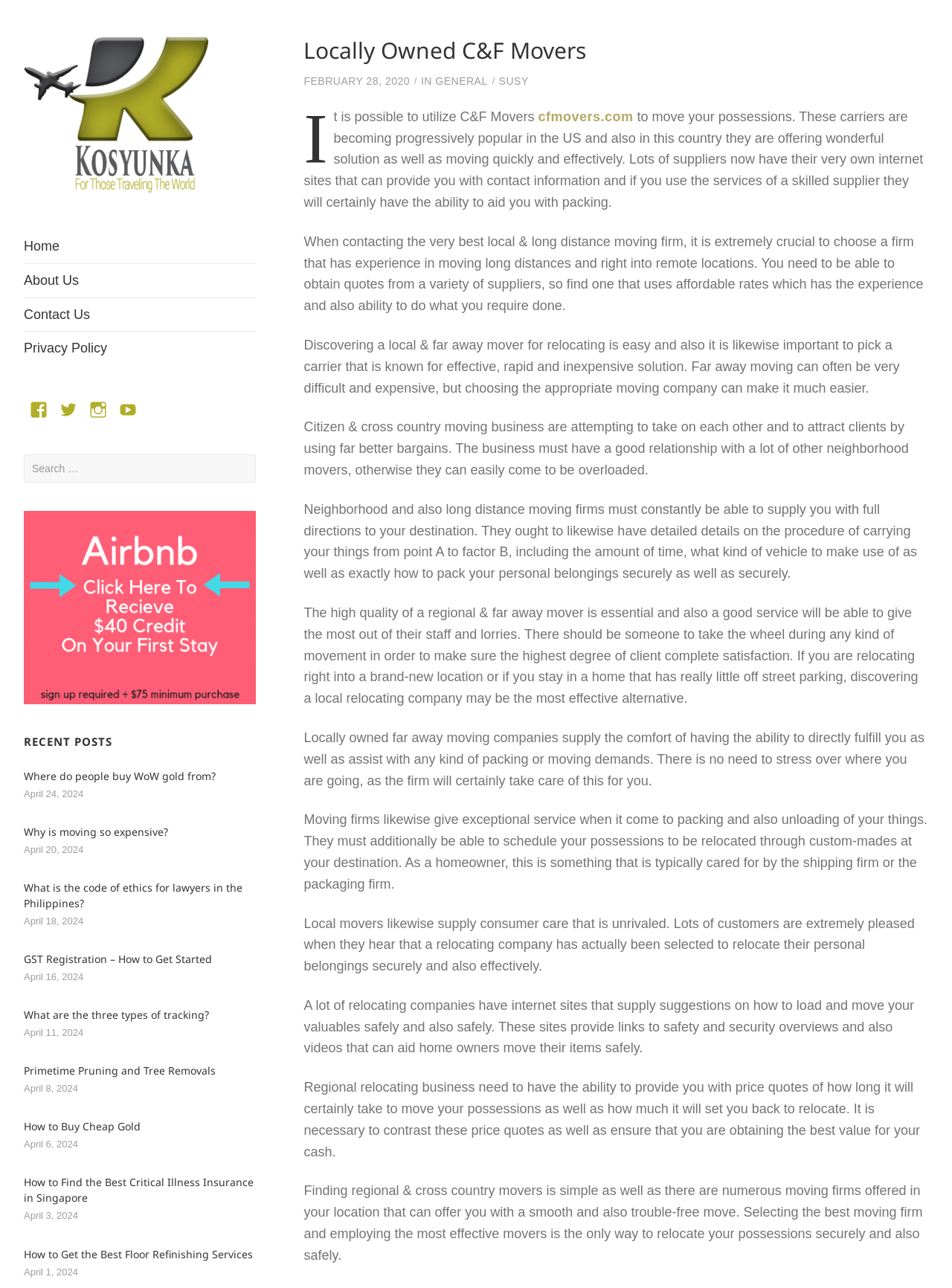Provide your answer in one word or a succinct phrase for the question: 
How many social media links are on this webpage?

4